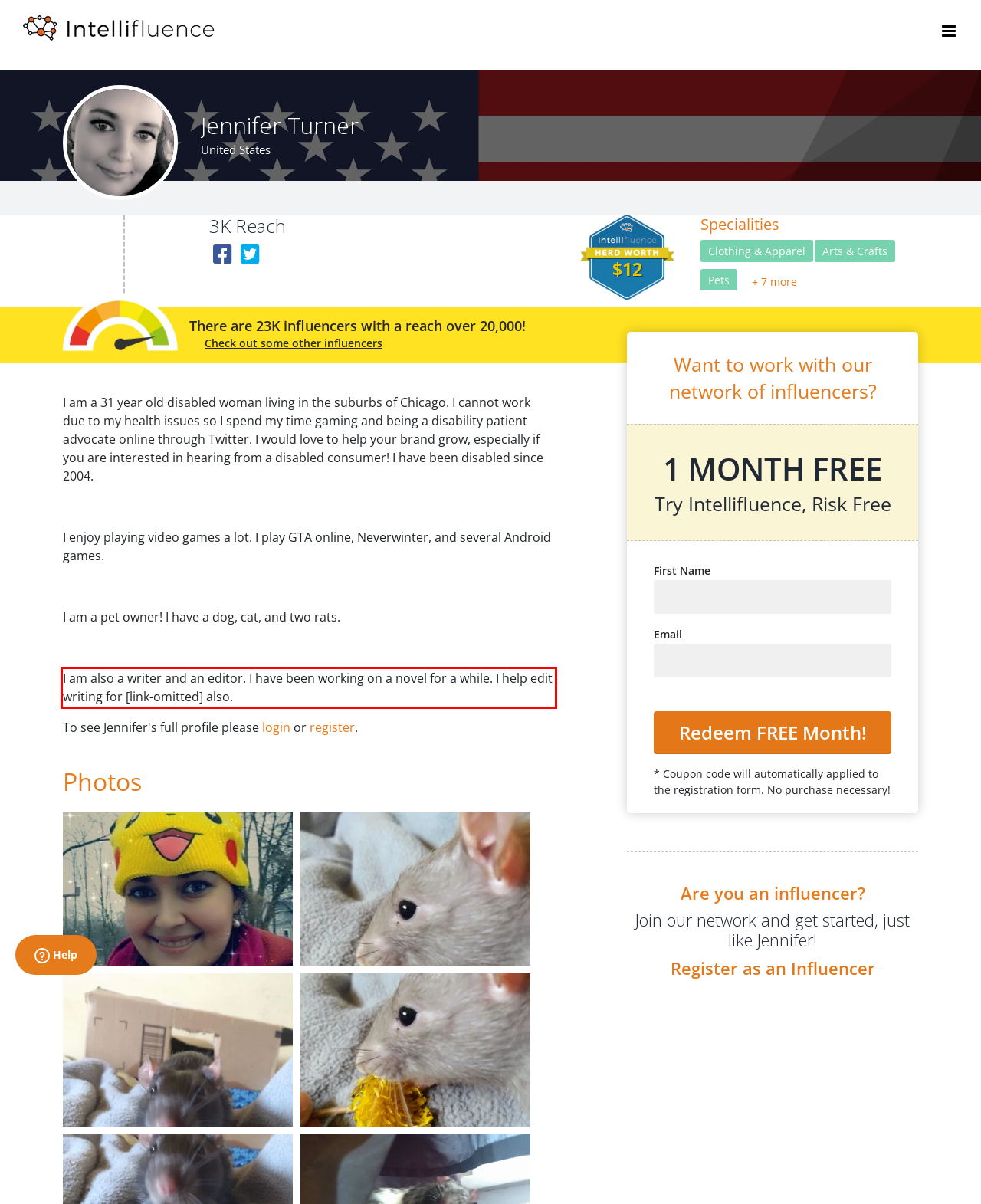Given a screenshot of a webpage containing a red rectangle bounding box, extract and provide the text content found within the red bounding box.

I am also a writer and an editor. I have been working on a novel for a while. I help edit writing for [link-omitted] also.